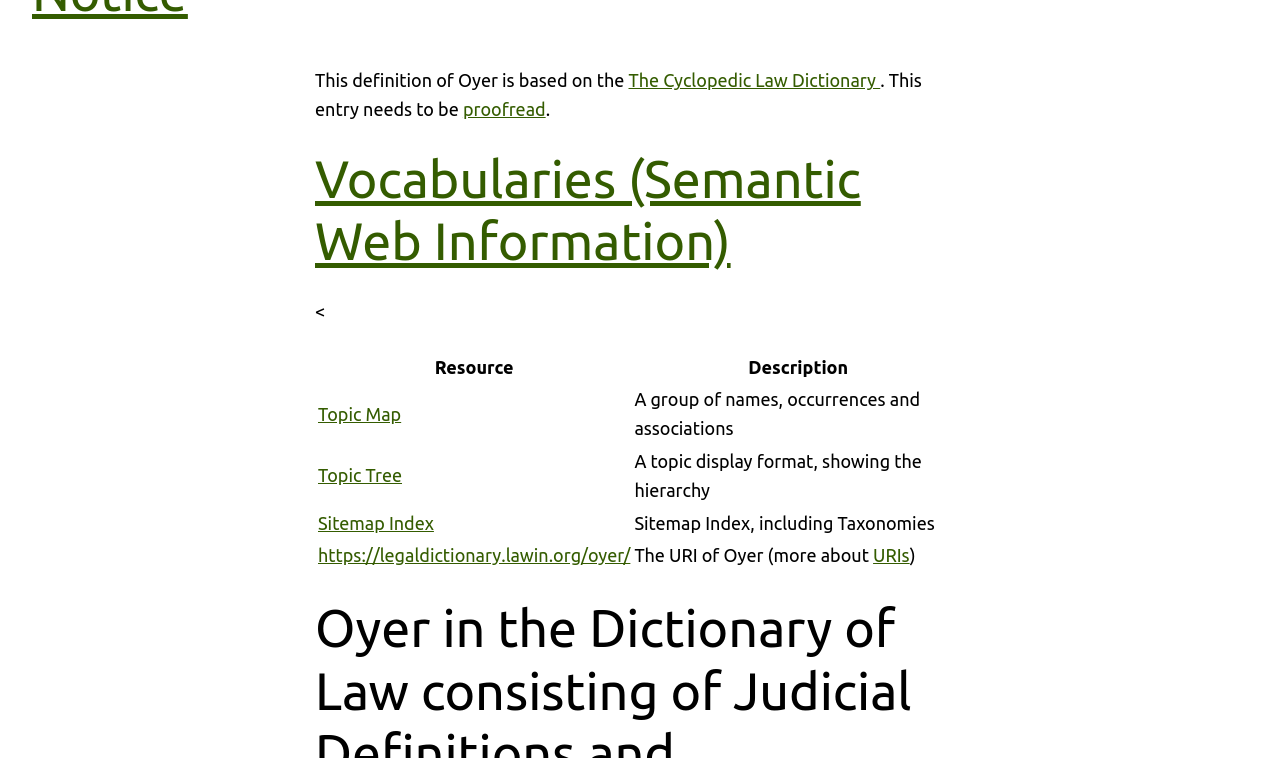Pinpoint the bounding box coordinates for the area that should be clicked to perform the following instruction: "Explore Sitemap Index".

[0.248, 0.676, 0.339, 0.703]